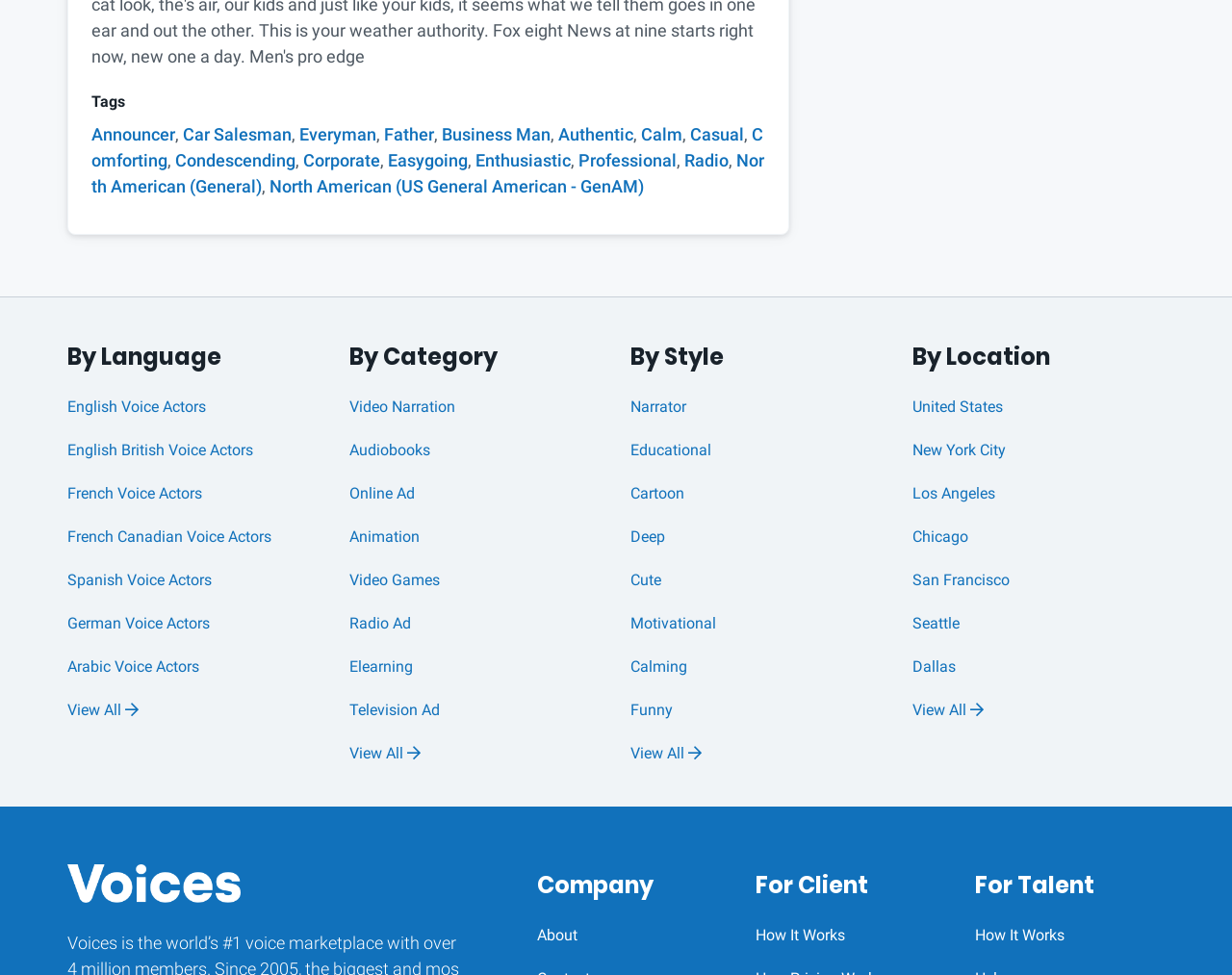Please specify the coordinates of the bounding box for the element that should be clicked to carry out this instruction: "Learn about the company". The coordinates must be four float numbers between 0 and 1, formatted as [left, top, right, bottom].

[0.436, 0.94, 0.475, 0.984]